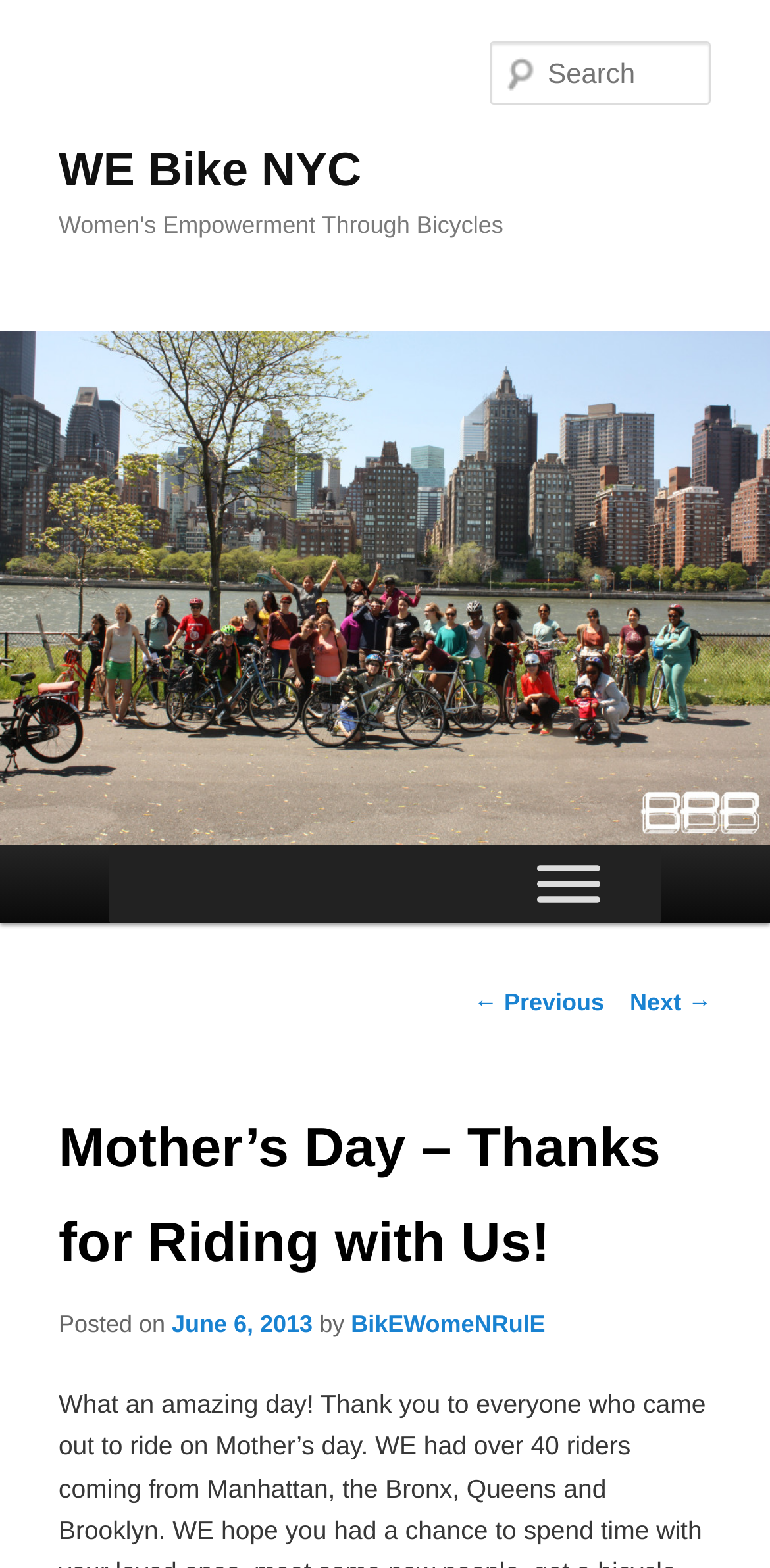Please find the bounding box for the UI component described as follows: "aria-label="Toggle Menu"".

[0.697, 0.552, 0.779, 0.576]